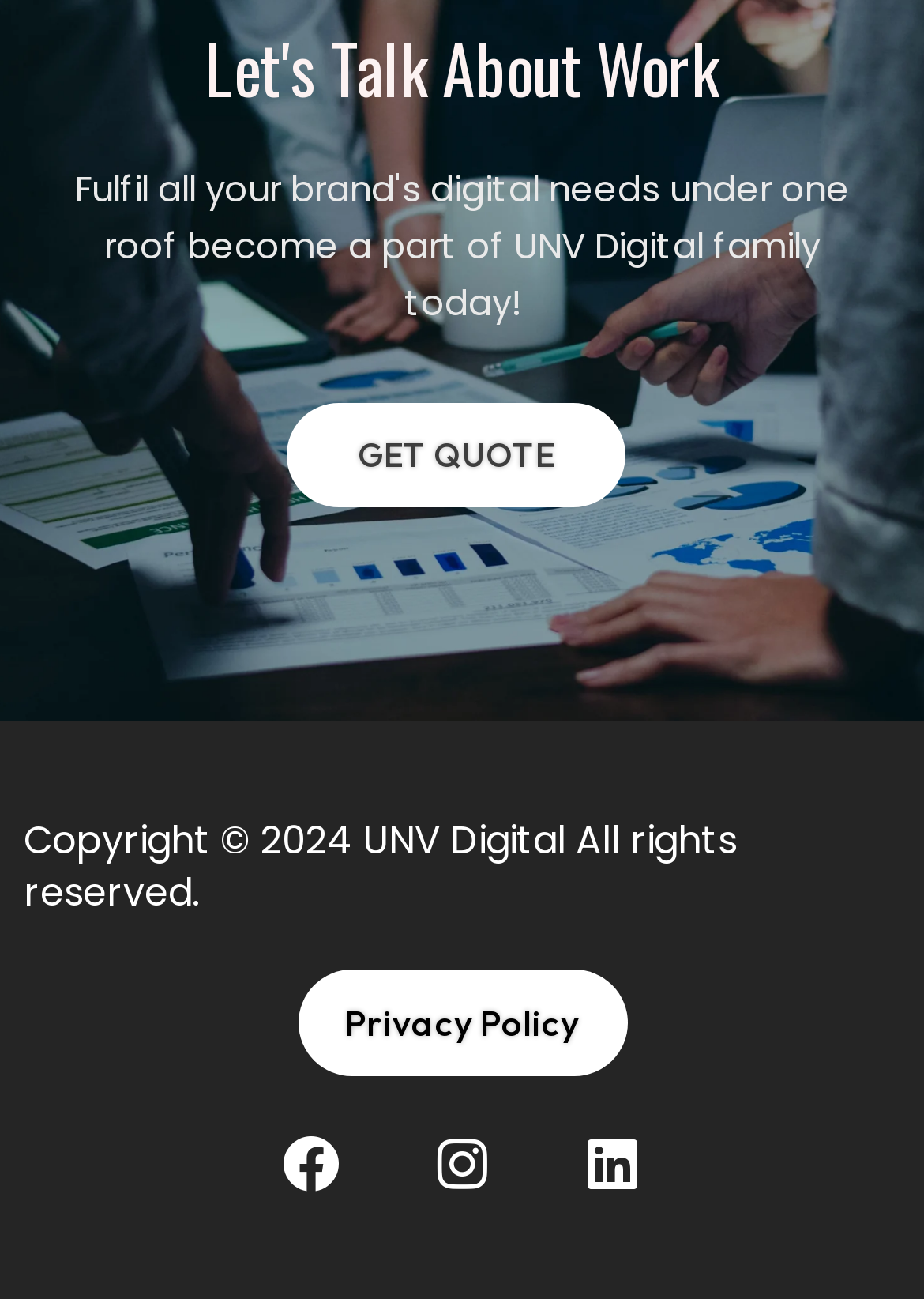Identify the bounding box of the HTML element described as: "Privacy Policy".

[0.322, 0.746, 0.678, 0.828]